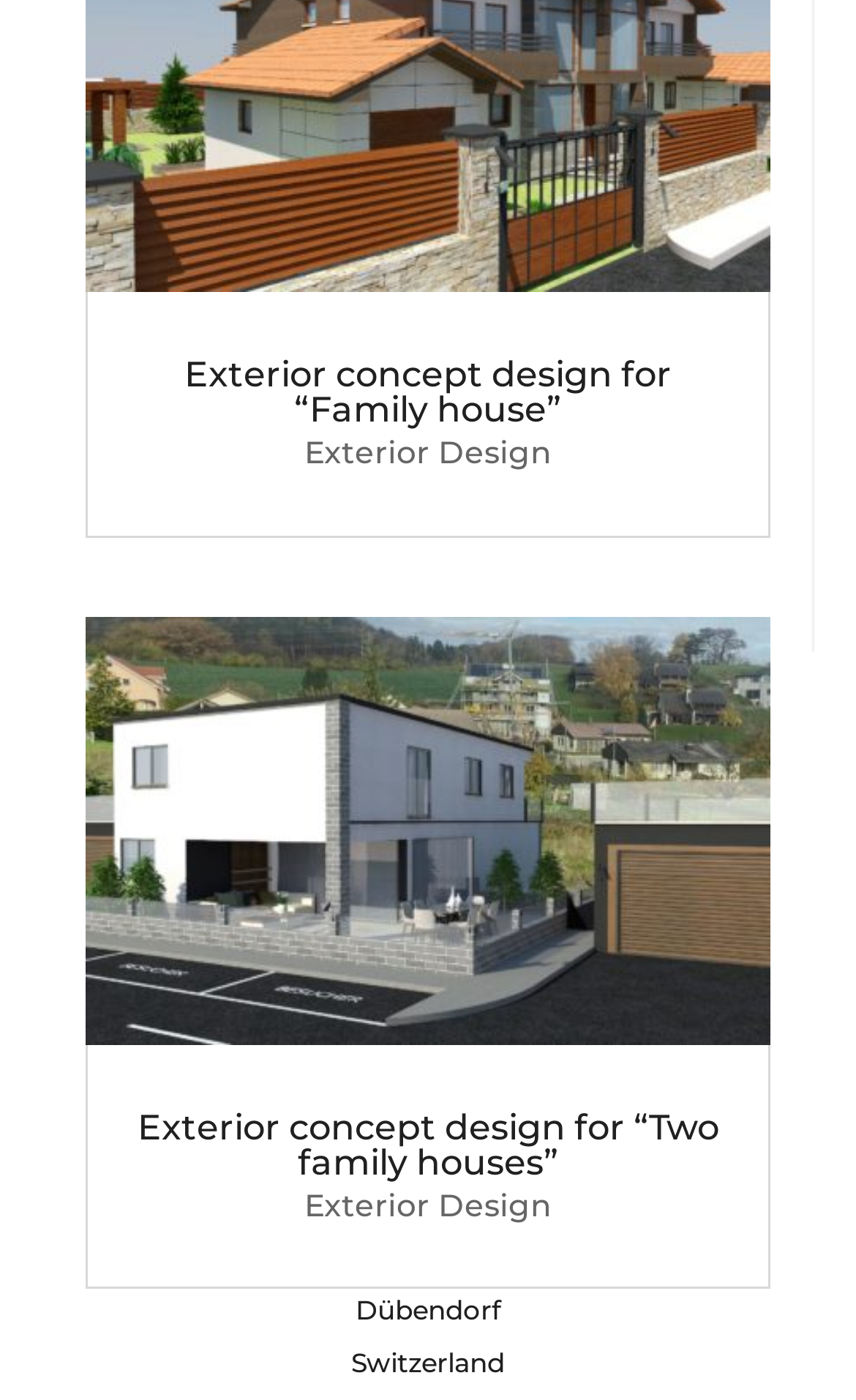What is the location of the 'Two family houses'?
Please interpret the details in the image and answer the question thoroughly.

I looked at the webpage and did not find any information about the location of the 'Two family houses'. The address section at the bottom of the webpage only provides the address of the family house, not the 'Two family houses'.